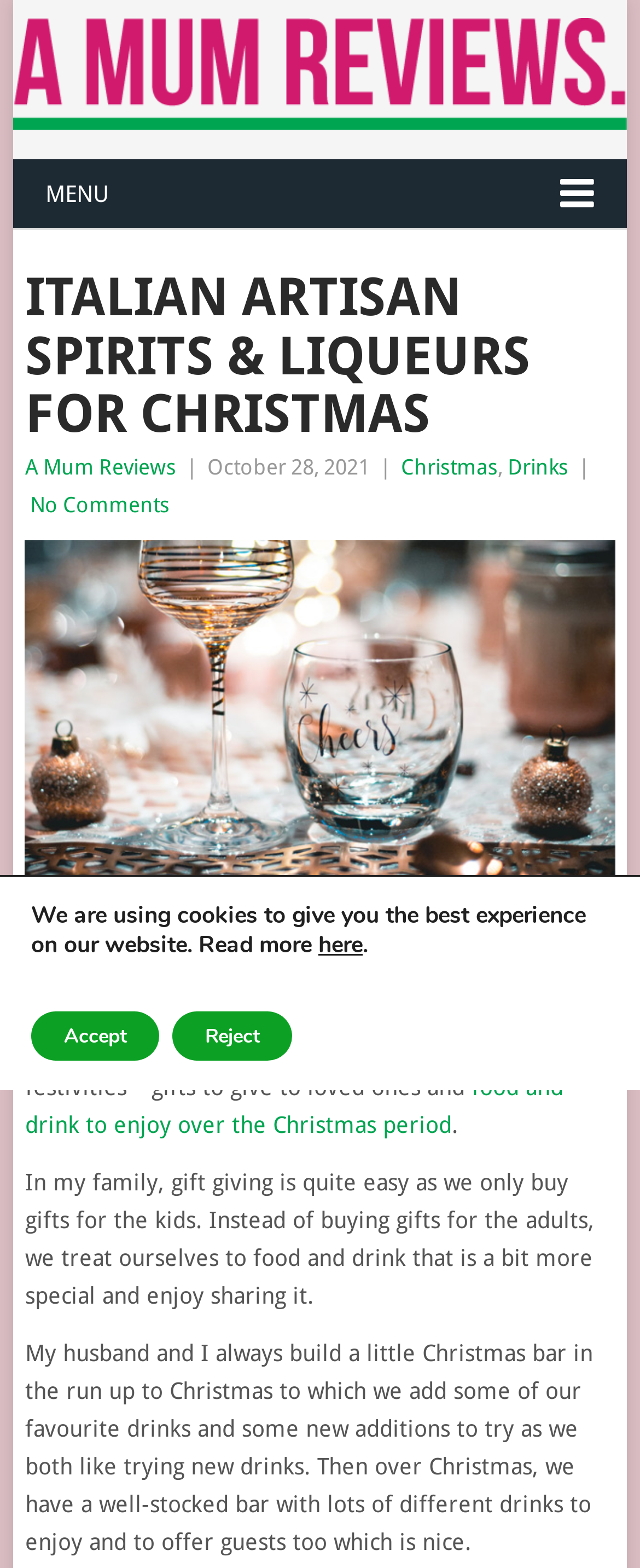Specify the bounding box coordinates of the area to click in order to execute this command: 'Visit the Christmas page'. The coordinates should consist of four float numbers ranging from 0 to 1, and should be formatted as [left, top, right, bottom].

[0.626, 0.29, 0.778, 0.306]